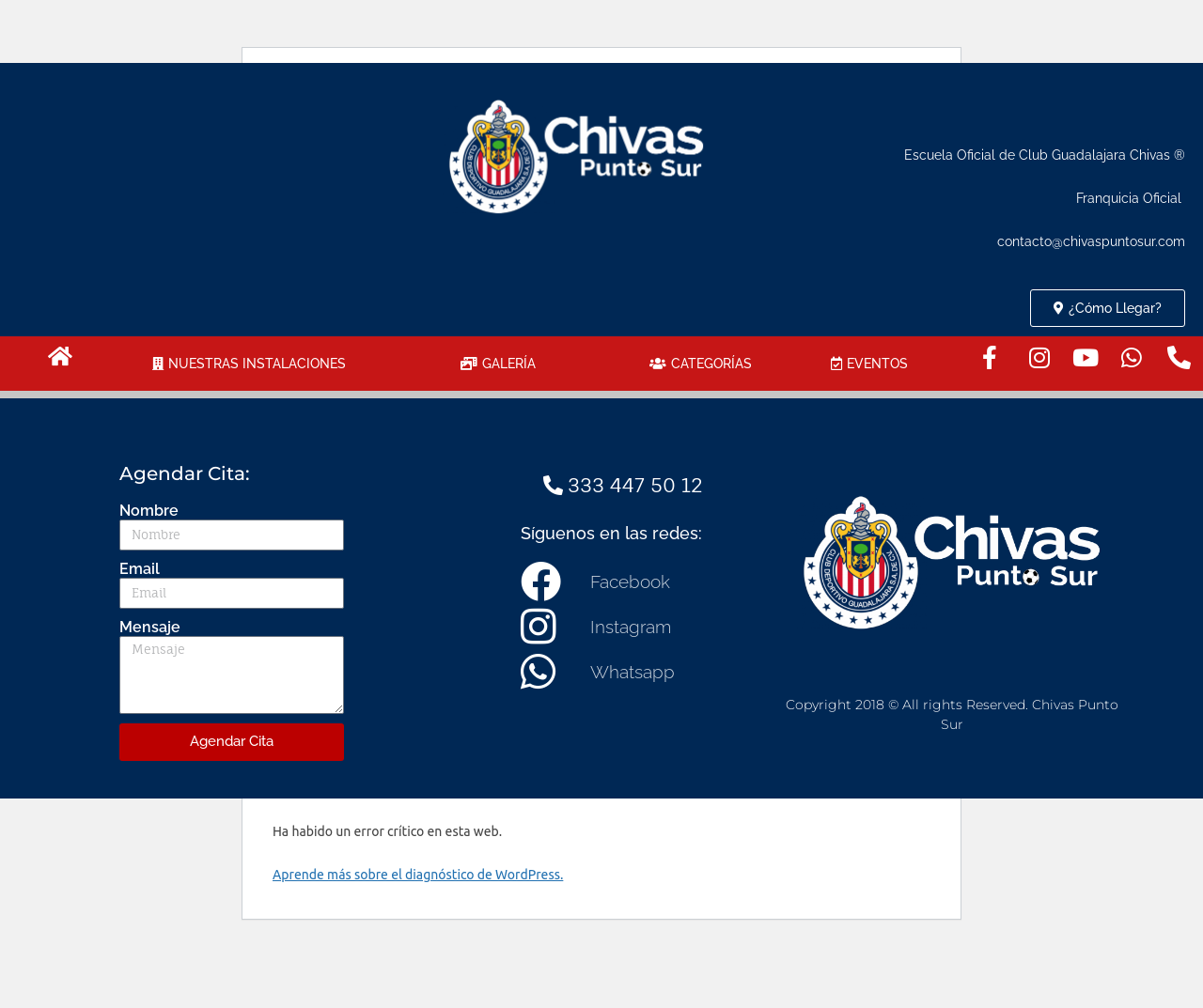Please locate the bounding box coordinates of the element that needs to be clicked to achieve the following instruction: "Agendar Cita". The coordinates should be four float numbers between 0 and 1, i.e., [left, top, right, bottom].

[0.099, 0.717, 0.286, 0.755]